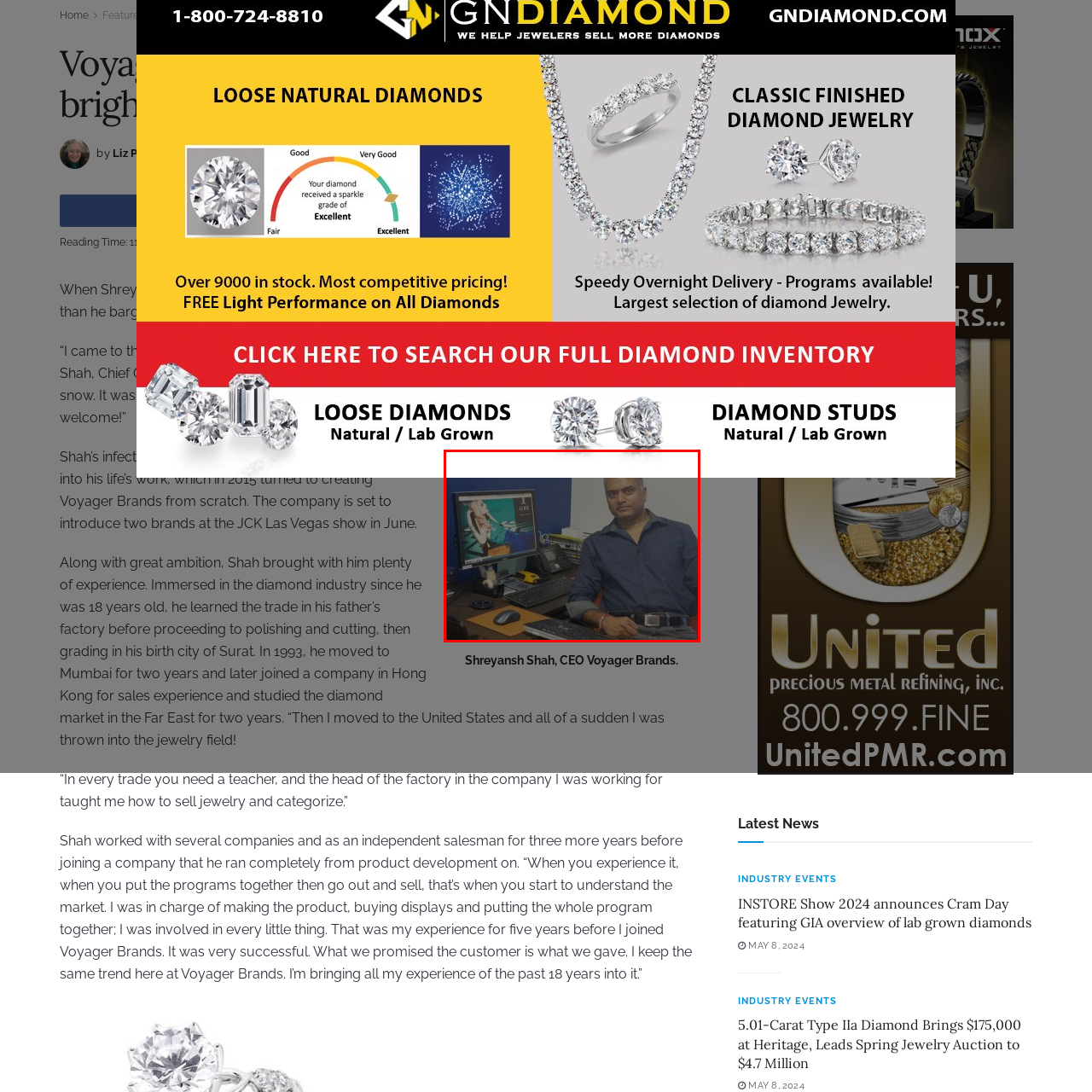What is Shreyansh Shah's role in Voyager Brands?
Analyze the image highlighted by the red bounding box and give a detailed response to the question using the information from the image.

According to the caption, Shreyansh Shah is the Chief Operating Officer of Voyager Brands, and his expression conveys enthusiasm and optimism, aligning with his reputation for bringing innovation to the company he established.